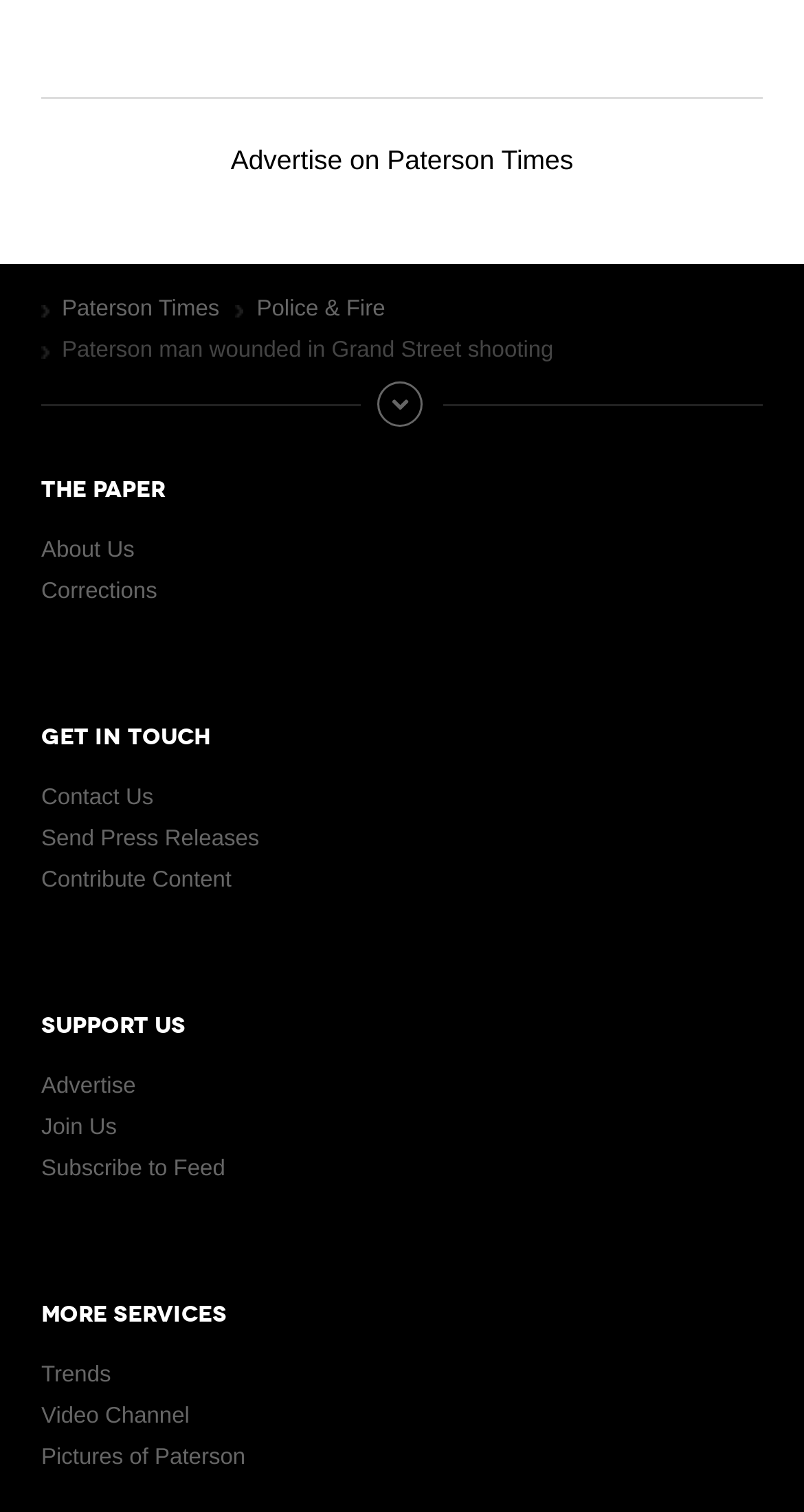What is the name of the news website?
Craft a detailed and extensive response to the question.

The name of the news website can be found in the top-left corner of the webpage, where it says 'Paterson Times' in a link format.